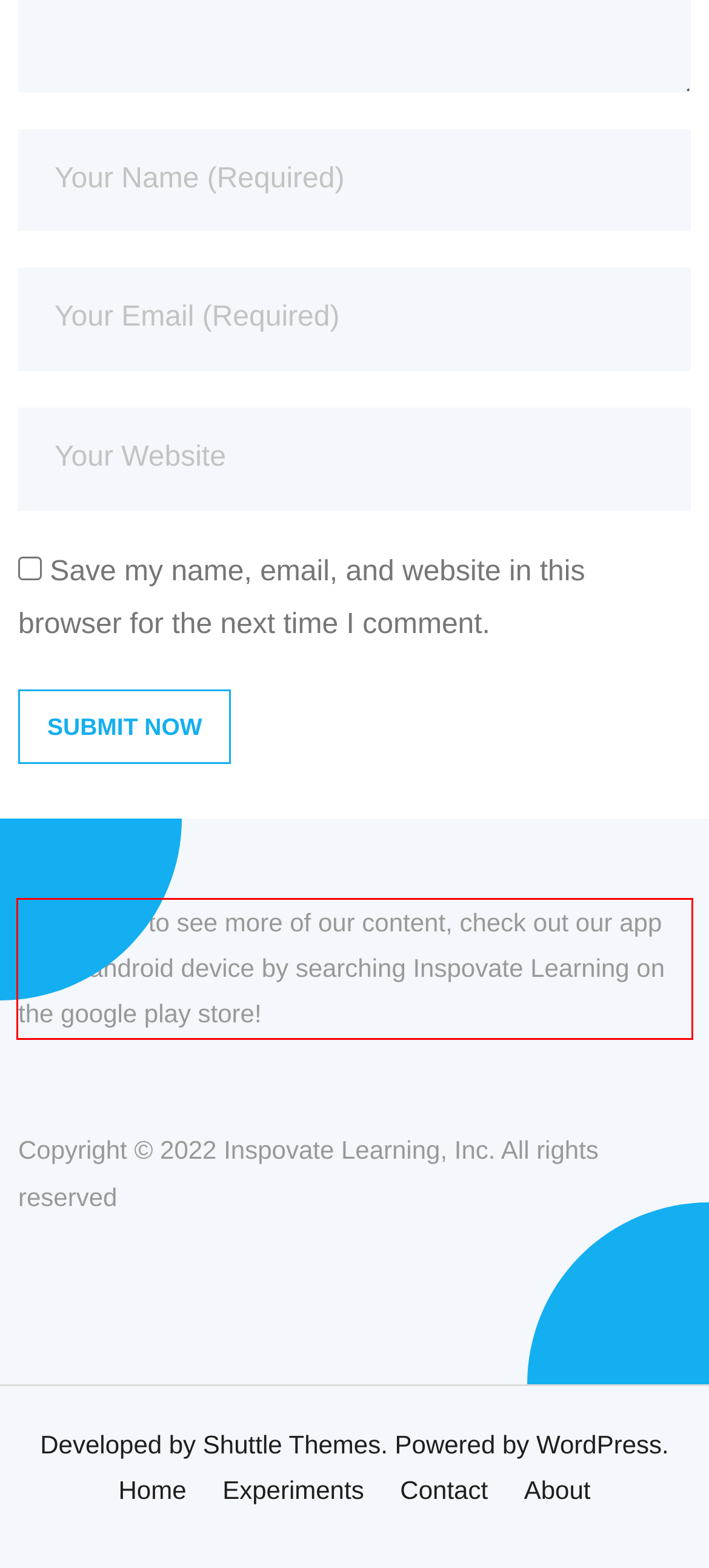Please extract the text content within the red bounding box on the webpage screenshot using OCR.

If you want to see more of our content, check out our app on an android device by searching Inspovate Learning on the google play store!